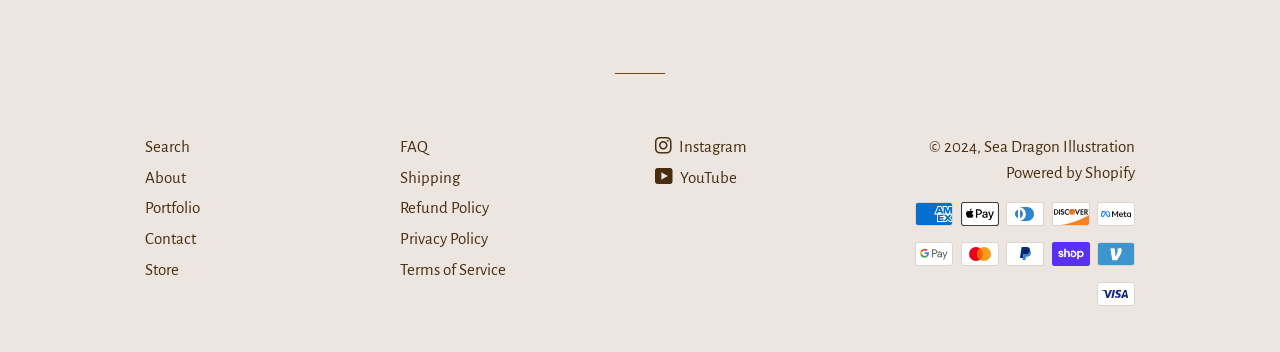Identify the bounding box coordinates of the element to click to follow this instruction: 'Follow on Instagram'. Ensure the coordinates are four float values between 0 and 1, provided as [left, top, right, bottom].

[0.512, 0.392, 0.584, 0.44]